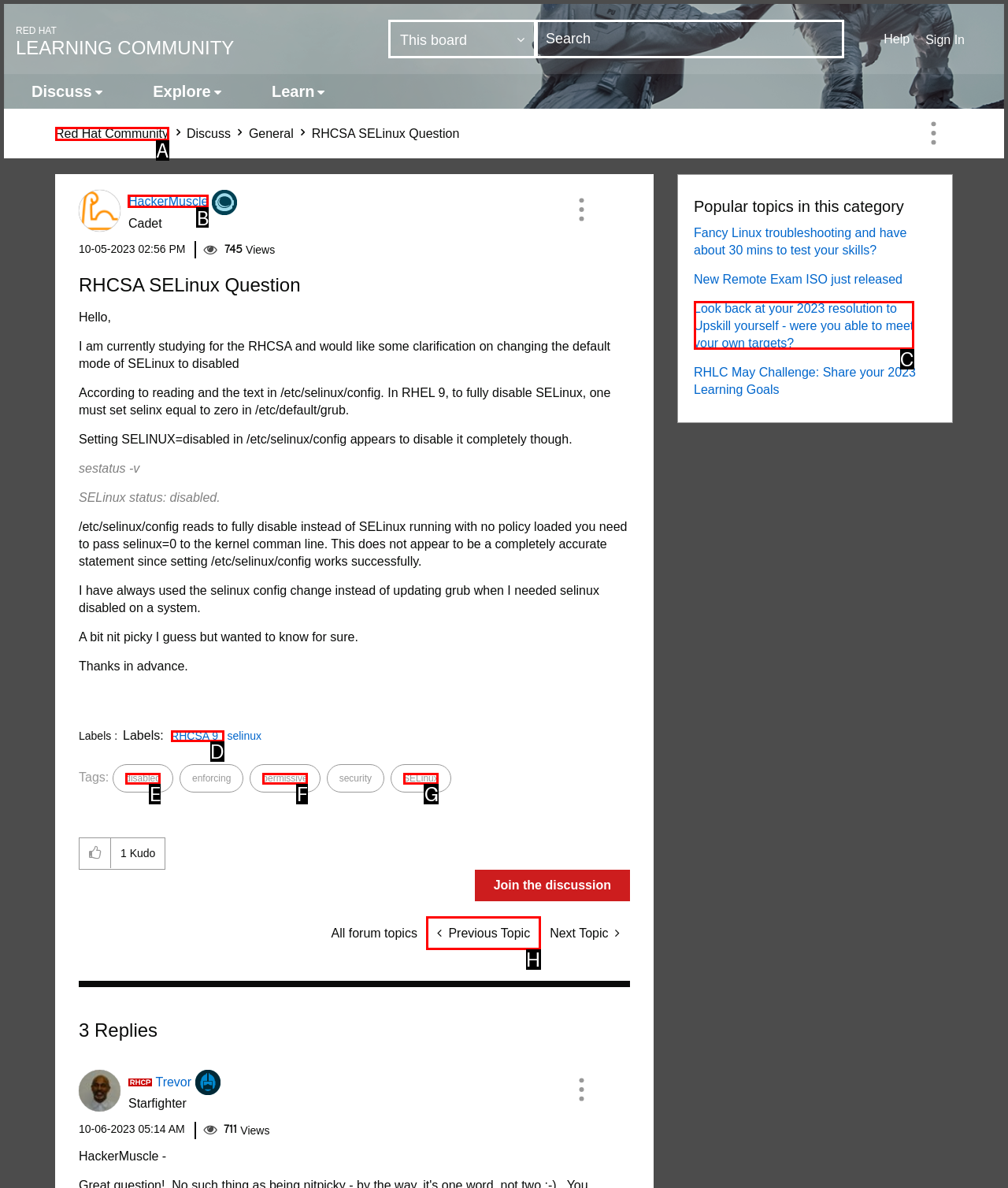Select the appropriate HTML element that needs to be clicked to execute the following task: View profile of HackerMuscle. Respond with the letter of the option.

B